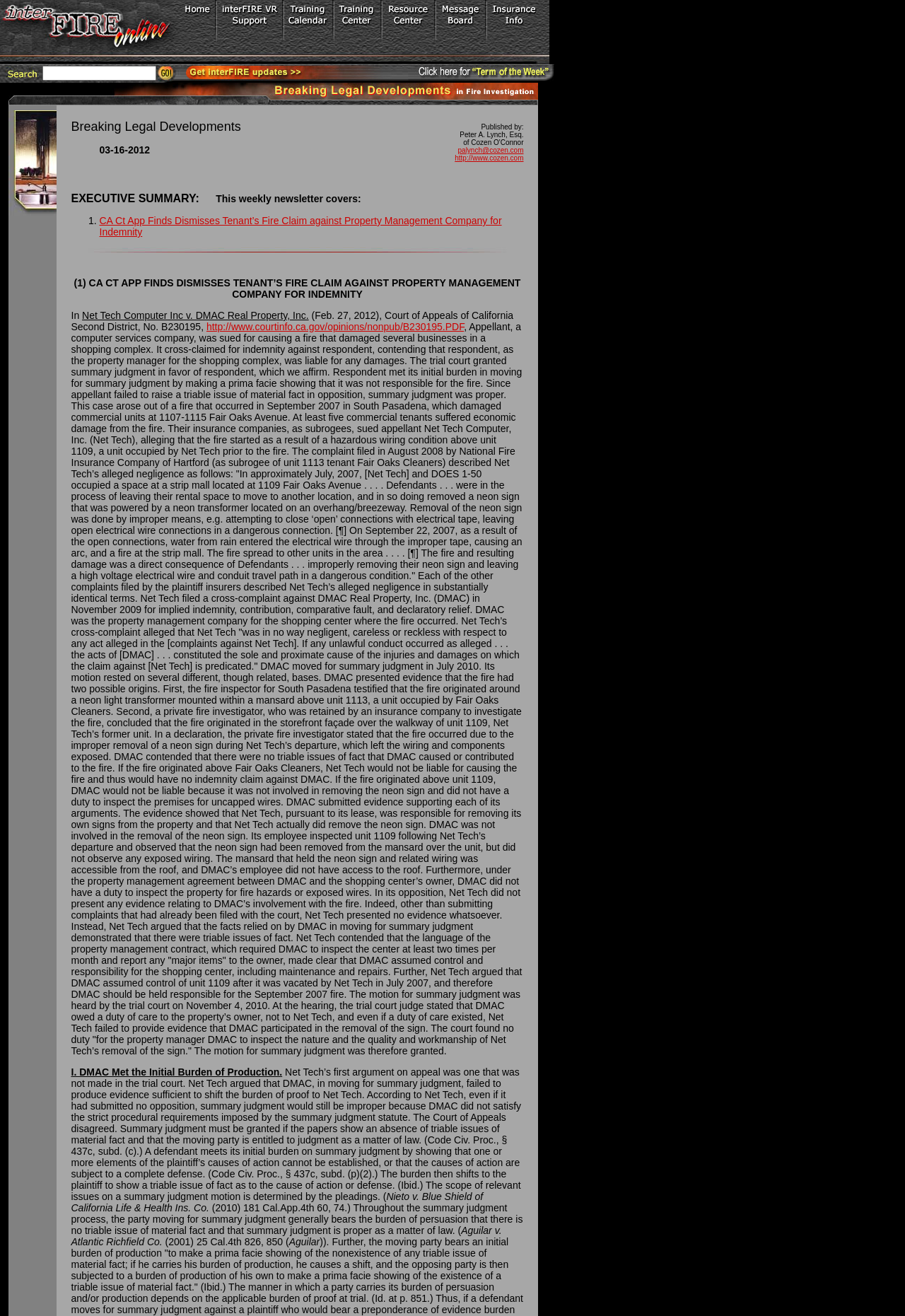What is the name of the website?
Please give a detailed and elaborate answer to the question.

The name of the website can be found in the top-left corner of the webpage, where it says 'interFIRE Home' with an image next to it. This suggests that the website is called interFIRE.